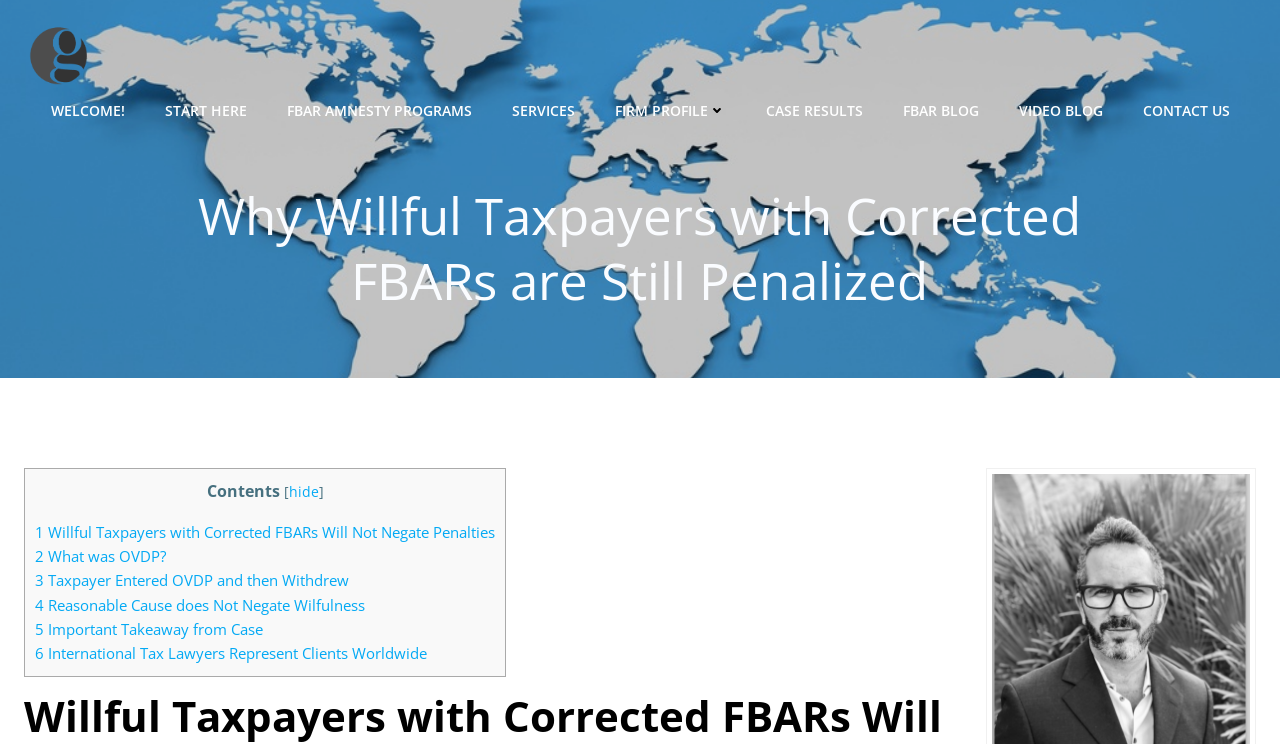Bounding box coordinates are to be given in the format (top-left x, top-left y, bottom-right x, bottom-right y). All values must be floating point numbers between 0 and 1. Provide the bounding box coordinate for the UI element described as: FBAR Amnesty Programs

[0.224, 0.134, 0.368, 0.163]